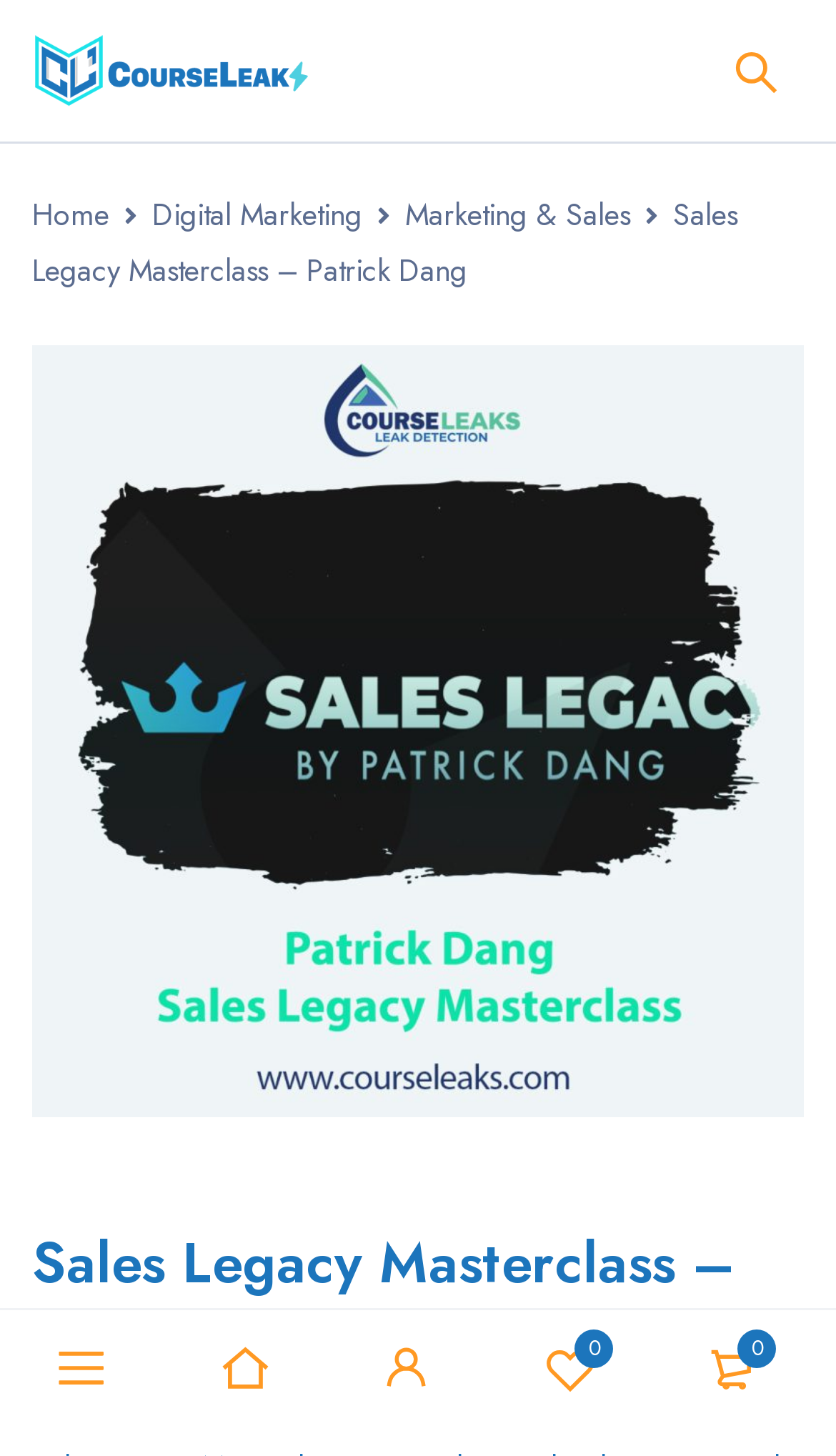Identify the bounding box coordinates for the element that needs to be clicked to fulfill this instruction: "Explore the Related News section". Provide the coordinates in the format of four float numbers between 0 and 1: [left, top, right, bottom].

None